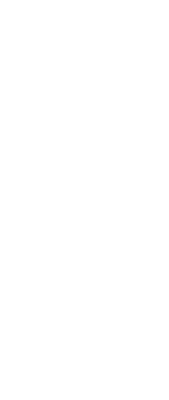What type of romance is featured in the collection?
Provide a short answer using one word or a brief phrase based on the image.

Historical romance